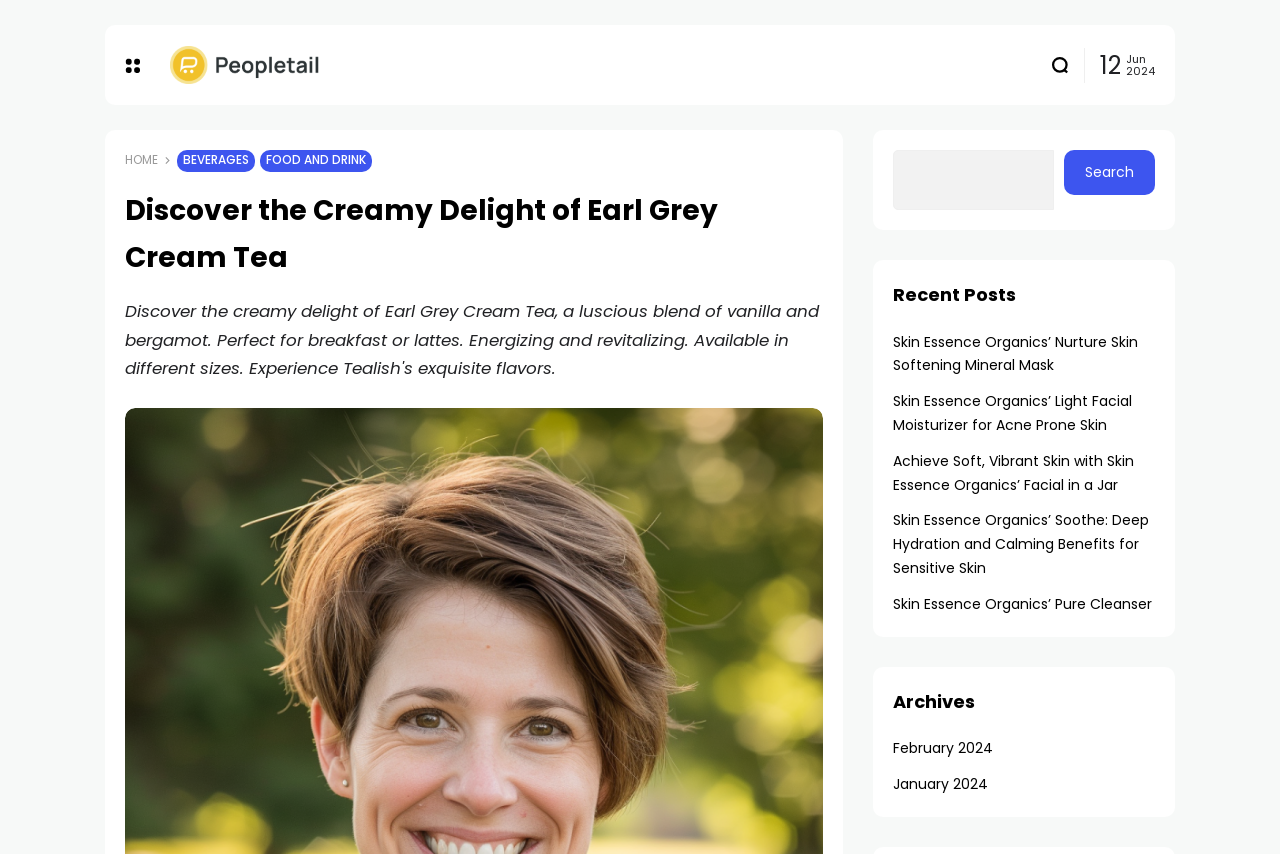Given the webpage screenshot, identify the bounding box of the UI element that matches this description: "parent_node: Search name="s"".

[0.698, 0.176, 0.823, 0.246]